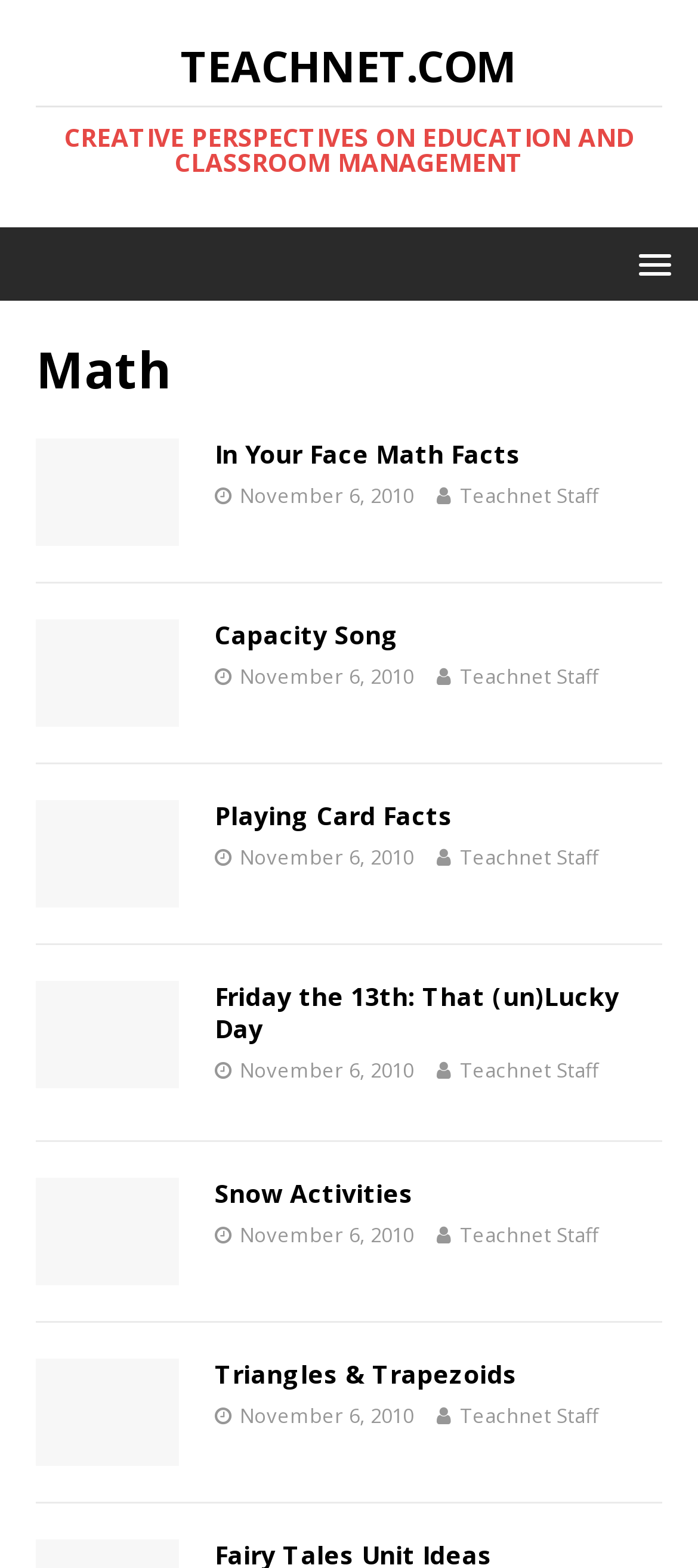Give a one-word or one-phrase response to the question: 
What is the name of the website?

Teachnet.com